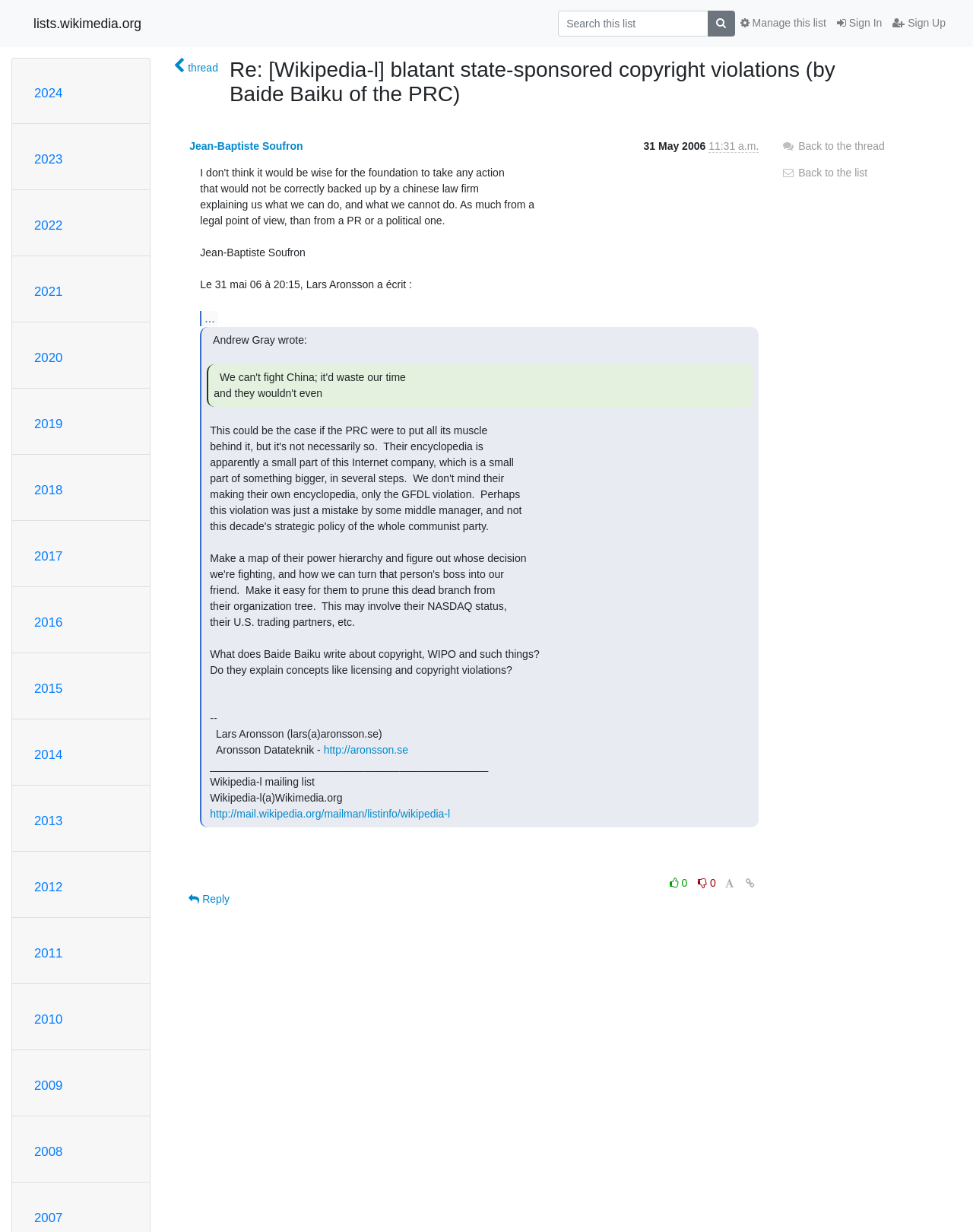Can you find the bounding box coordinates for the element to click on to achieve the instruction: "Manage this list"?

[0.755, 0.008, 0.855, 0.03]